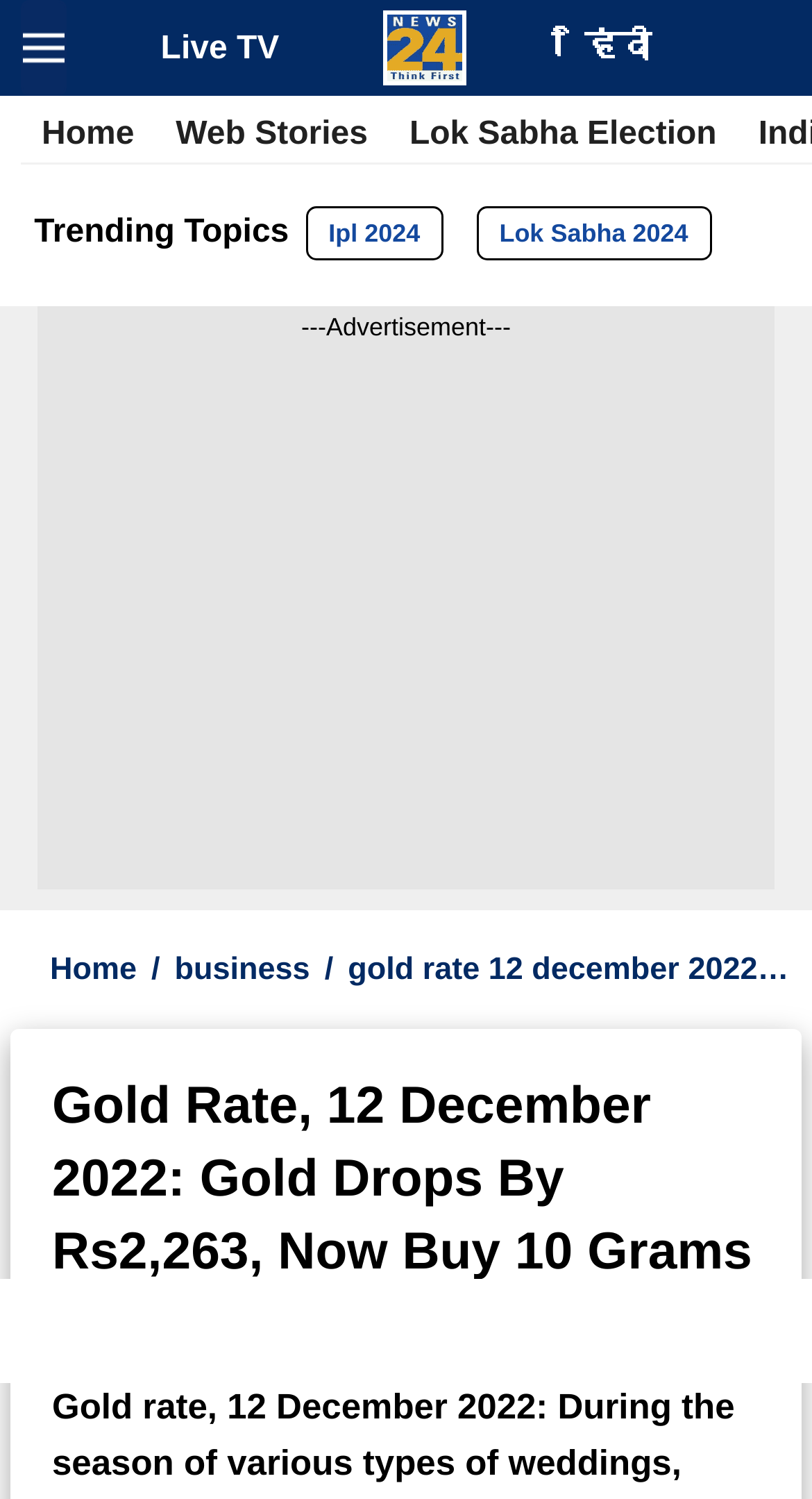Respond with a single word or phrase for the following question: 
What is the text above the '---Advertisement---' section?

Trending Topics